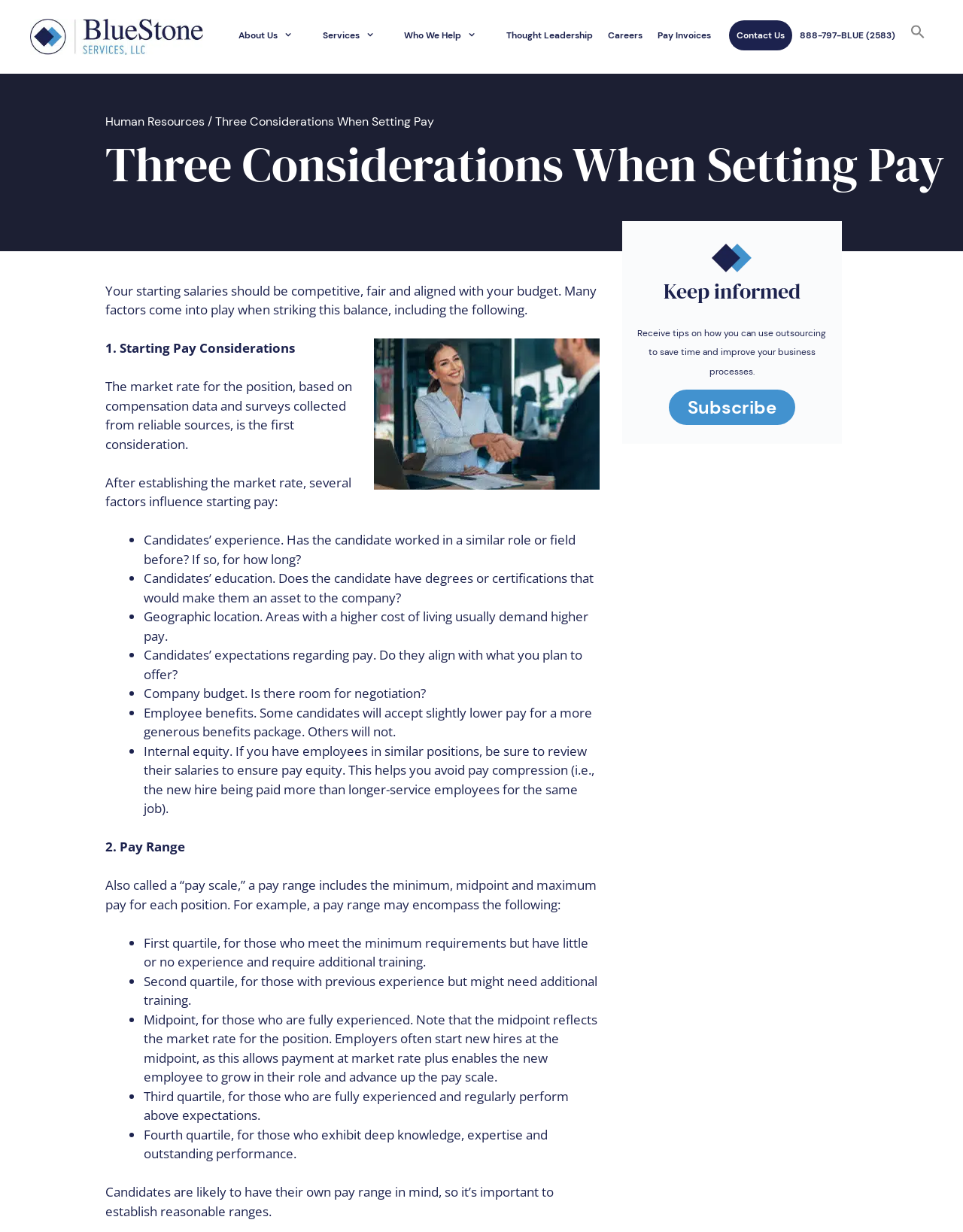Explain the contents of the webpage comprehensively.

This webpage is about BlueStone Services LLC, a company that provides payroll, human resource management, and other services. At the top of the page, there is a banner with the company's logo and name, followed by a navigation menu with links to various sections of the website, including "About Us", "Services", "Who We Help", "Thought Leadership", "Careers", "Pay Invoices", "Contact Us", and a search icon.

Below the navigation menu, there is a heading that reads "Three Considerations When Setting Pay", which is the title of the main article on the page. The article discusses the importance of considering various factors when setting salaries, including the market rate, candidates' experience and education, geographic location, company budget, and internal equity.

The article is divided into three sections, each with a heading and a list of bullet points. The first section discusses the market rate for a position, including factors such as the candidate's experience, education, and geographic location. The second section explains the concept of a pay range, which includes the minimum, midpoint, and maximum pay for each position. The third section emphasizes the importance of establishing reasonable pay ranges to attract and retain top talent.

To the right of the article, there is a section with a heading "Keep informed" and a brief description of the benefits of outsourcing. Below this section, there is a call-to-action button to subscribe to receive tips on how to use outsourcing to save time and improve business processes.

Throughout the page, there are several images, including the company logo, a search icon, and a small image in the "Keep informed" section. The overall layout of the page is clean and easy to read, with clear headings and concise text.